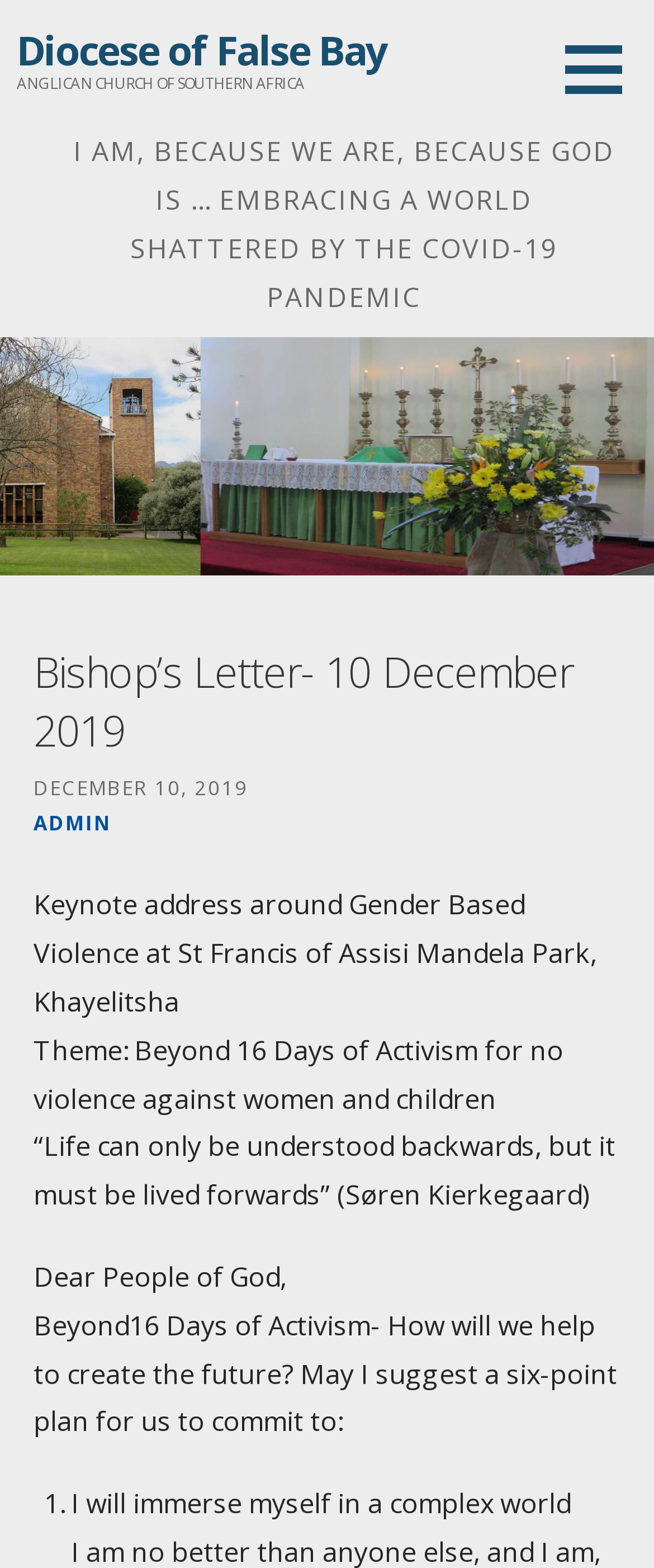Locate and generate the text content of the webpage's heading.

Bishop’s Letter- 10 December 2019